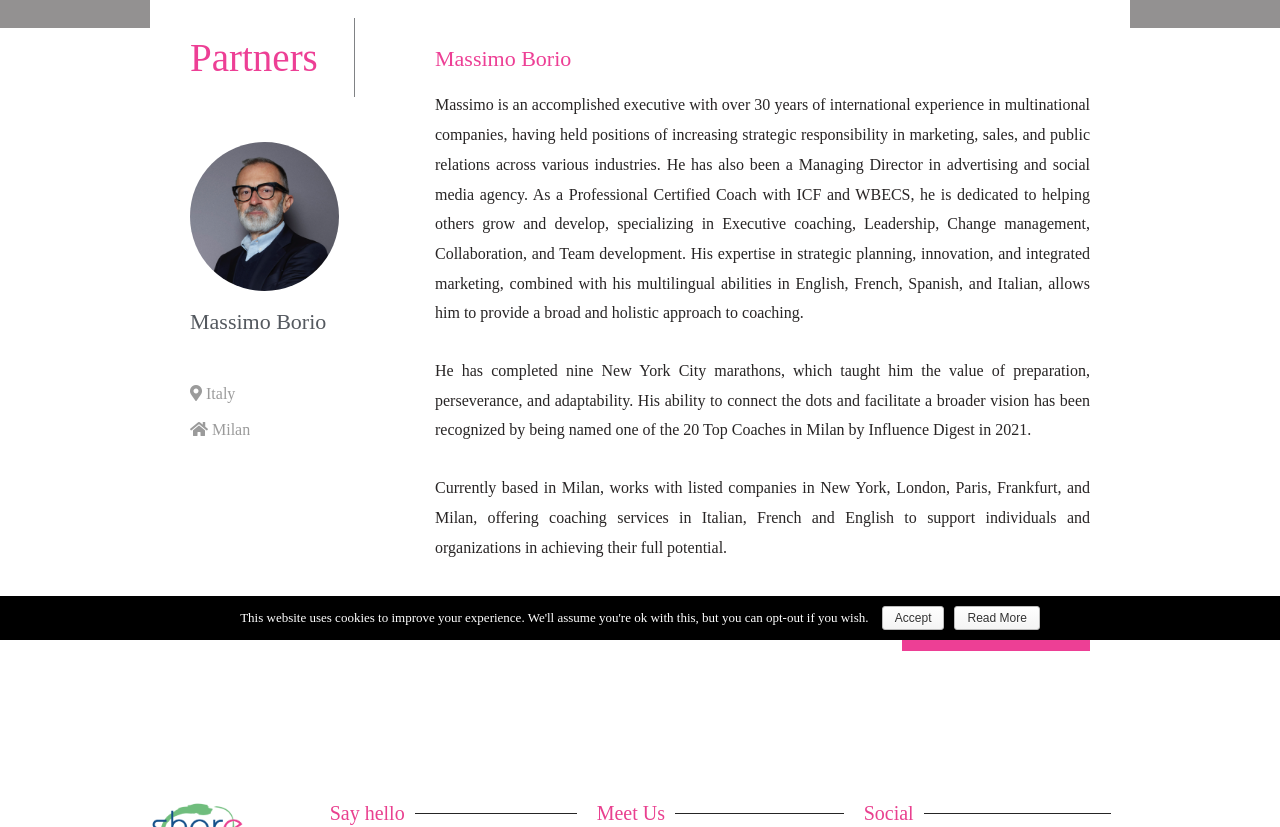Based on the element description Other partners >, identify the bounding box of the UI element in the given webpage screenshot. The coordinates should be in the format (top-left x, top-left y, bottom-right x, bottom-right y) and must be between 0 and 1.

[0.704, 0.74, 0.852, 0.787]